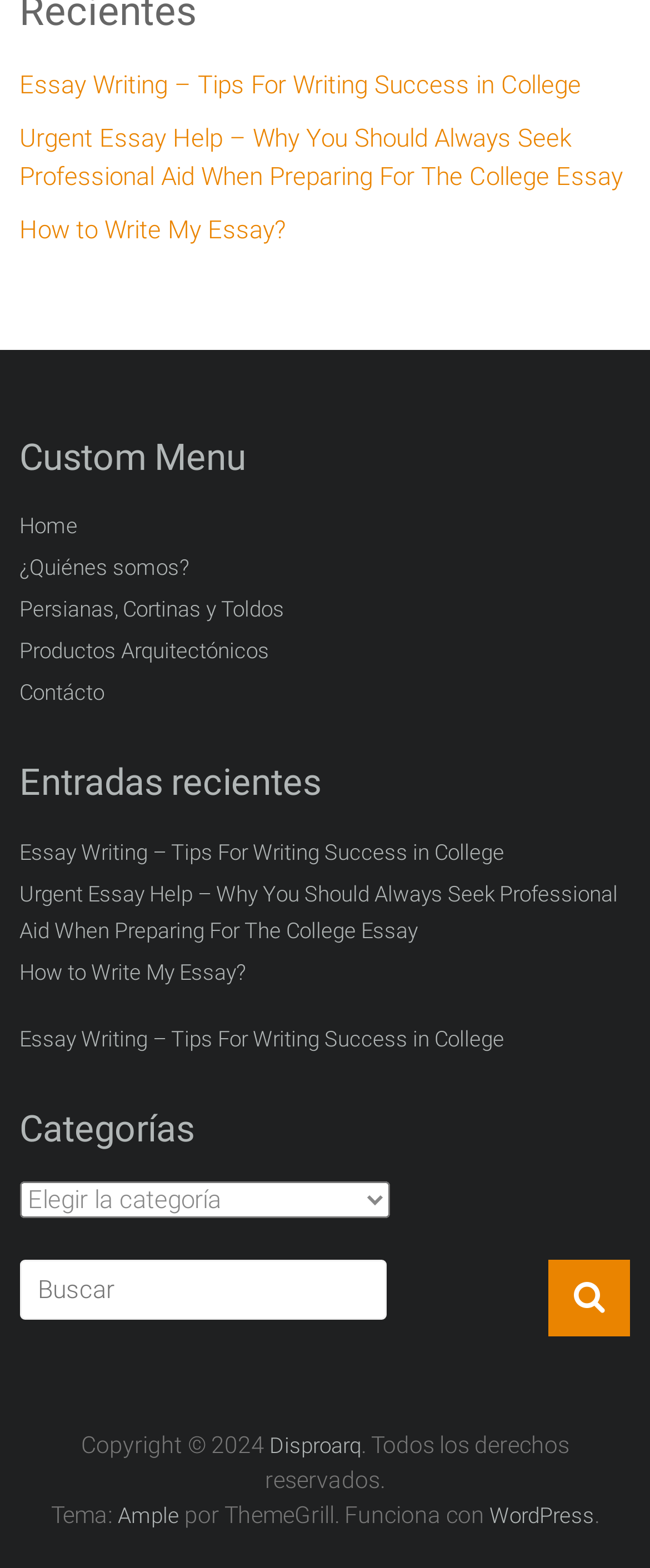Could you highlight the region that needs to be clicked to execute the instruction: "Select an option from 'Categorías'"?

[0.03, 0.753, 0.599, 0.777]